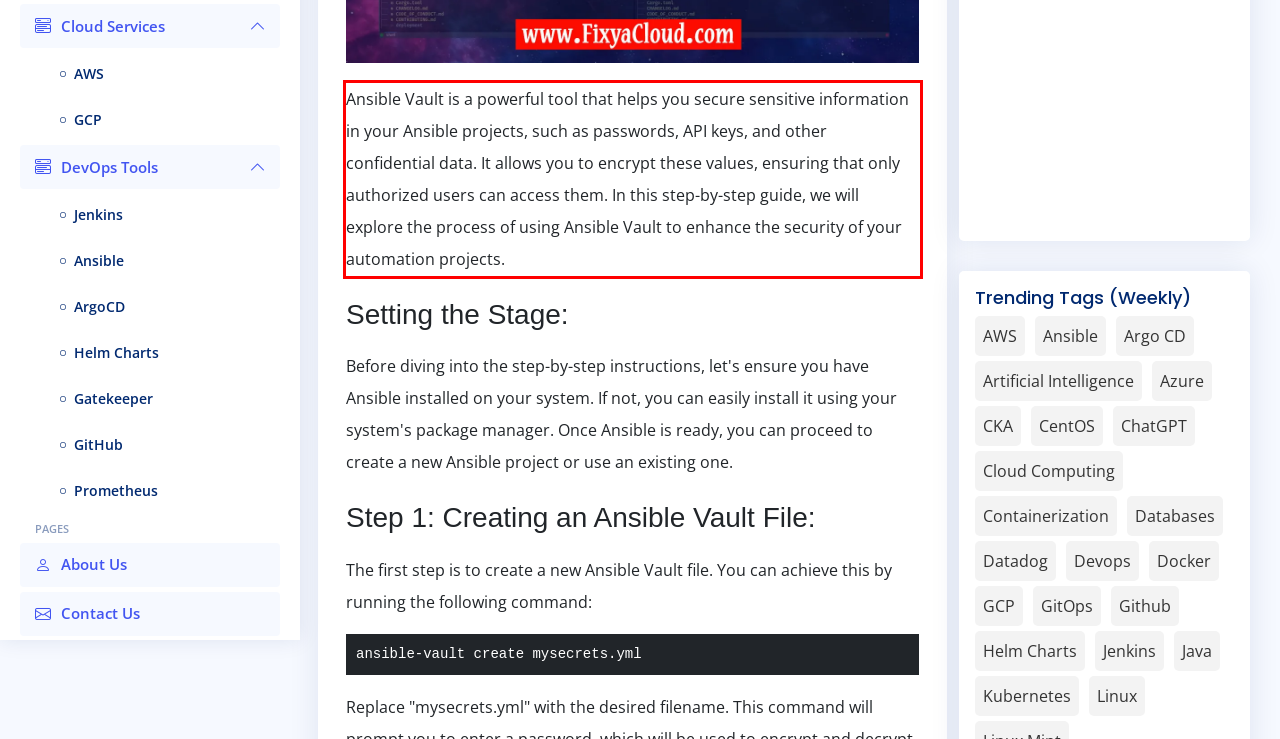Within the screenshot of a webpage, identify the red bounding box and perform OCR to capture the text content it contains.

Ansible Vault is a powerful tool that helps you secure sensitive information in your Ansible projects, such as passwords, API keys, and other confidential data. It allows you to encrypt these values, ensuring that only authorized users can access them. In this step-by-step guide, we will explore the process of using Ansible Vault to enhance the security of your automation projects.